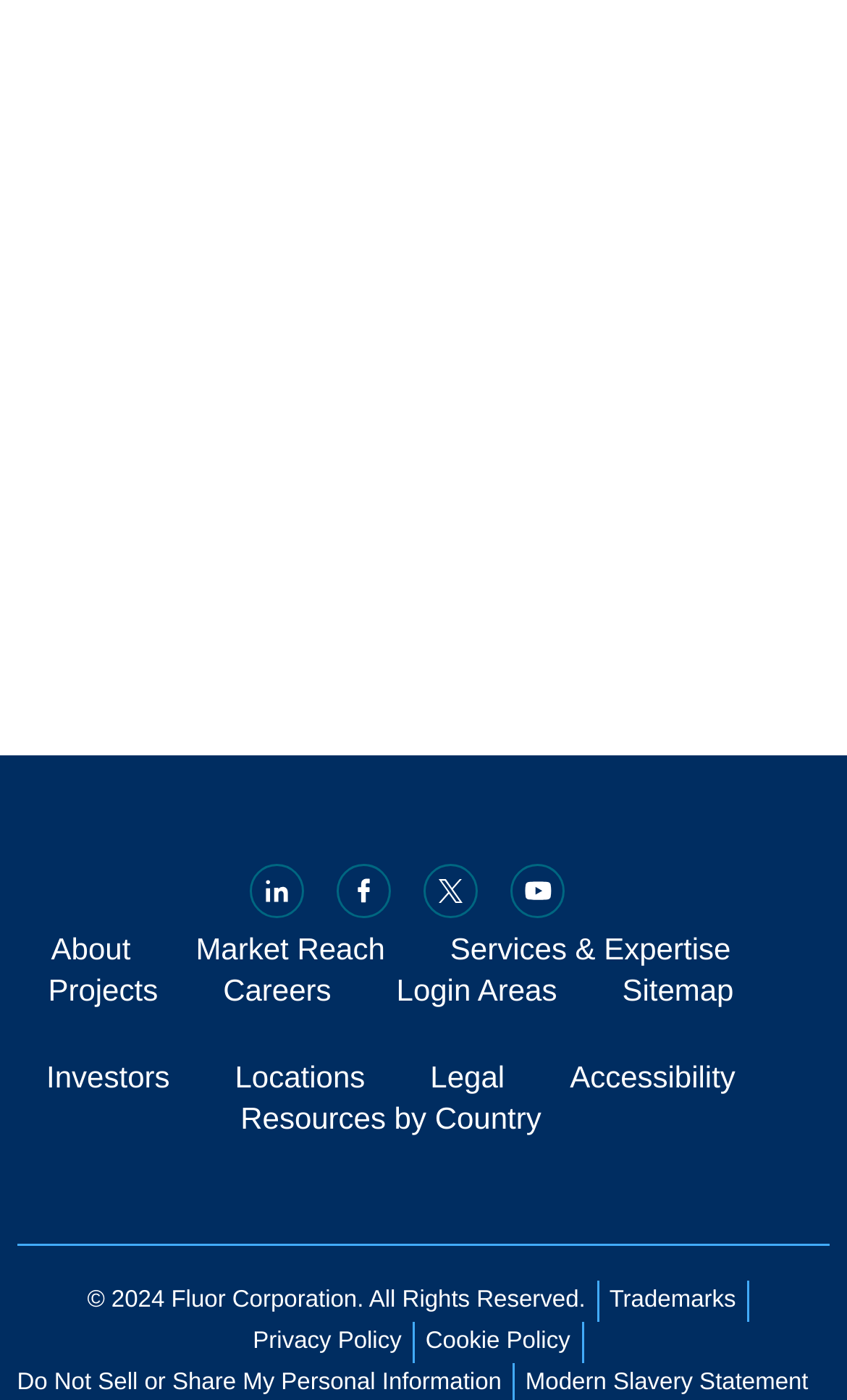Answer with a single word or phrase: 
What social media platforms are linked at the top?

Linkedin, Facebook, Twitter, Youtube